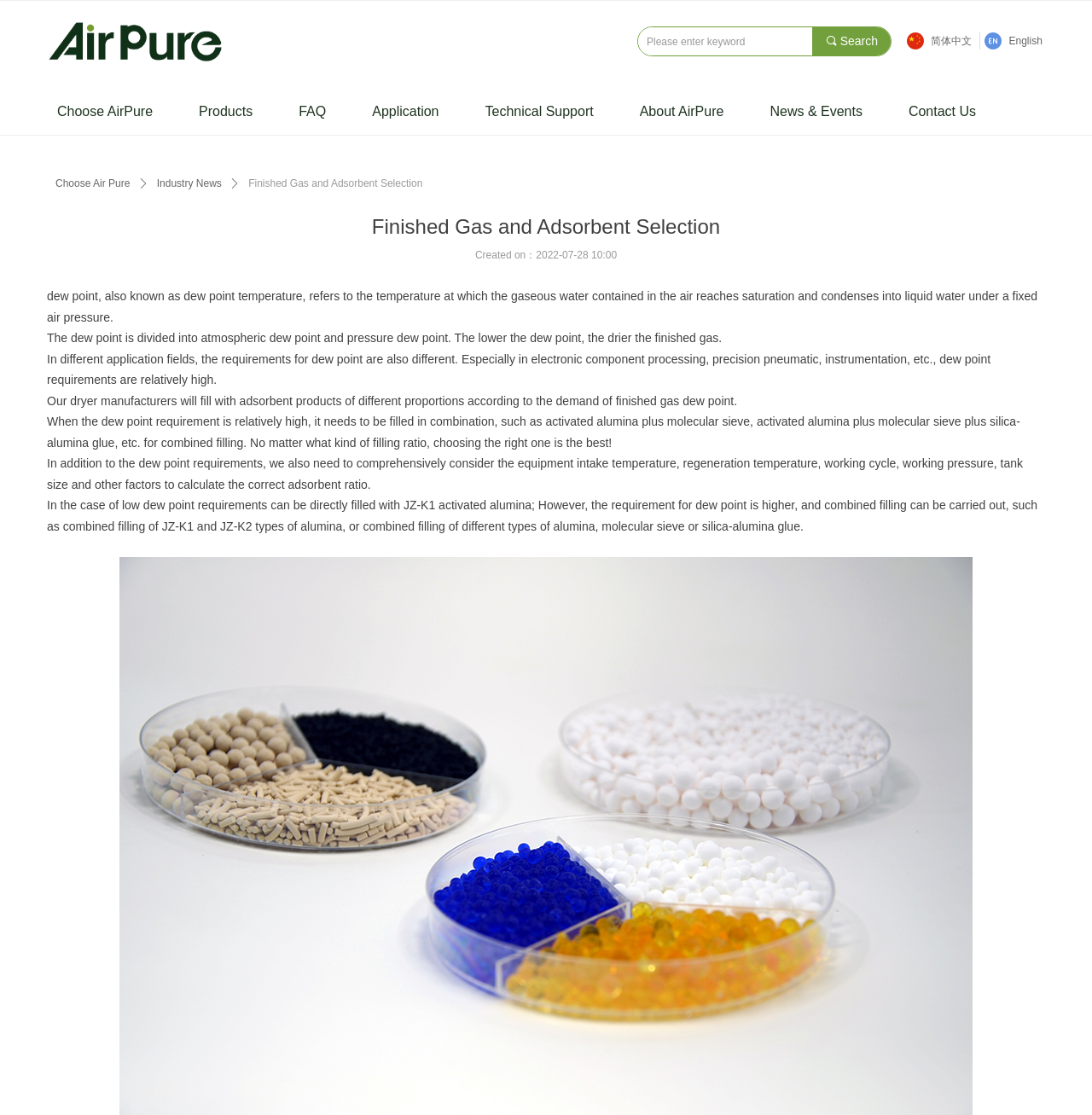Respond with a single word or short phrase to the following question: 
What is the date of creation of this webpage?

2022-07-28